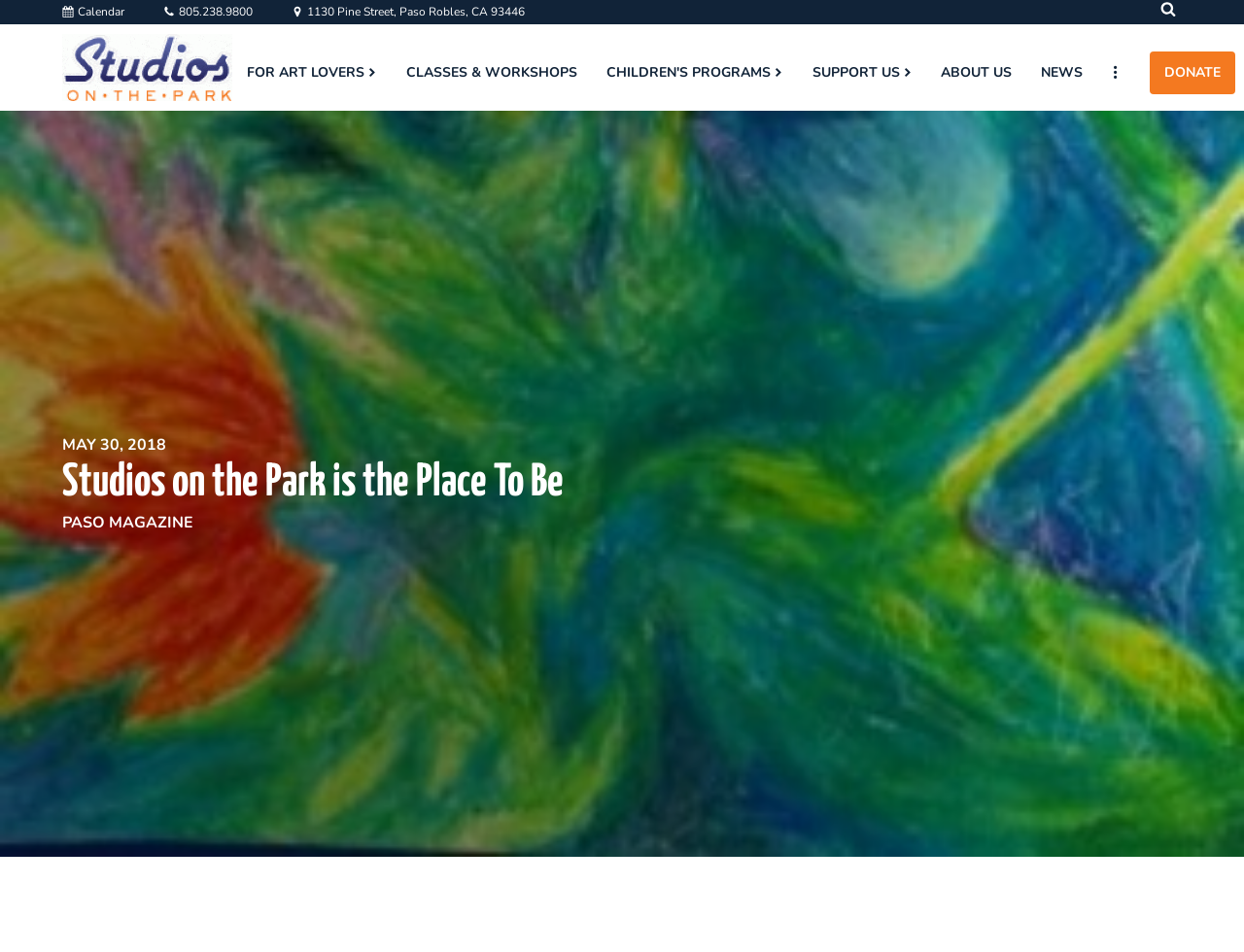Provide a thorough summary of the webpage.

The webpage appears to be the homepage of Studios on the Park, a art studio located in downtown Paso Robles. At the top left corner, there are three links: "Calendar", "805.238.9800", and "1130 Pine Street, Paso Robles, CA 93446", which are likely the studio's contact information. Each link has a corresponding icon: a calendar, a phone, and a map marker, respectively.

To the right of these links, there is a search button with a search icon. Below these elements, there is a horizontal menu with six links: "FOR ART LOVERS", "CLASSES & WORKSHOPS", "CHILDREN'S PROGRAMS", "SUPPORT US", "ABOUT US", and "NEWS". Each link has a chevron-right icon next to it.

On the left side of the page, there is a heading that reads "Studios on the Park is the Place To Be", followed by a subheading "PASO MAGAZINE" and a date "MAY 30, 2018". Below these headings, there is a large image that spans the entire width of the page.

At the bottom right corner of the page, there is a link "MORE" with a downward arrow icon, and a "DONATE" link next to it.